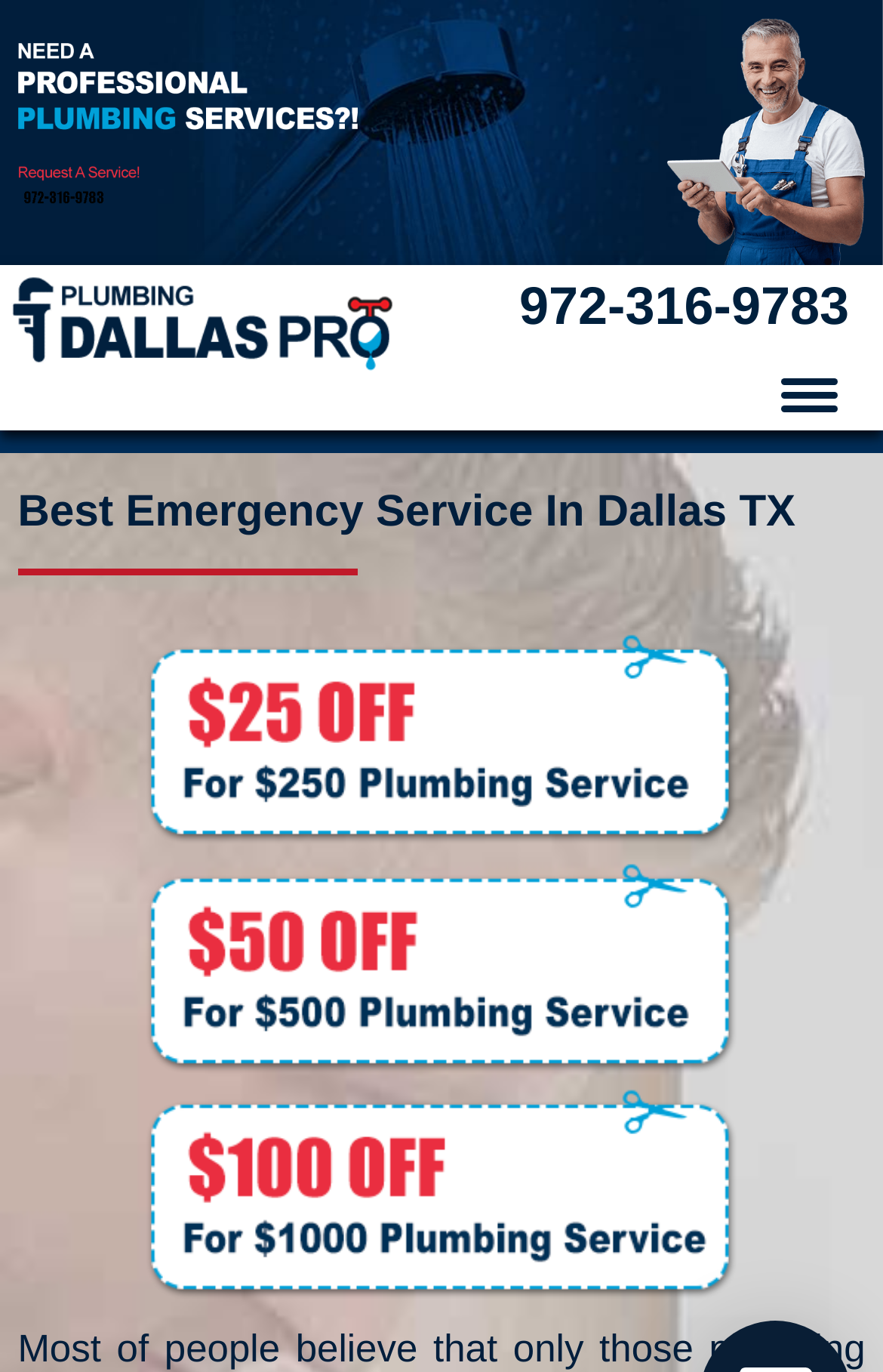Return the bounding box coordinates of the UI element that corresponds to this description: "972-316-9783". The coordinates must be given as four float numbers in the range of 0 and 1, [left, top, right, bottom].

[0.588, 0.202, 0.962, 0.245]